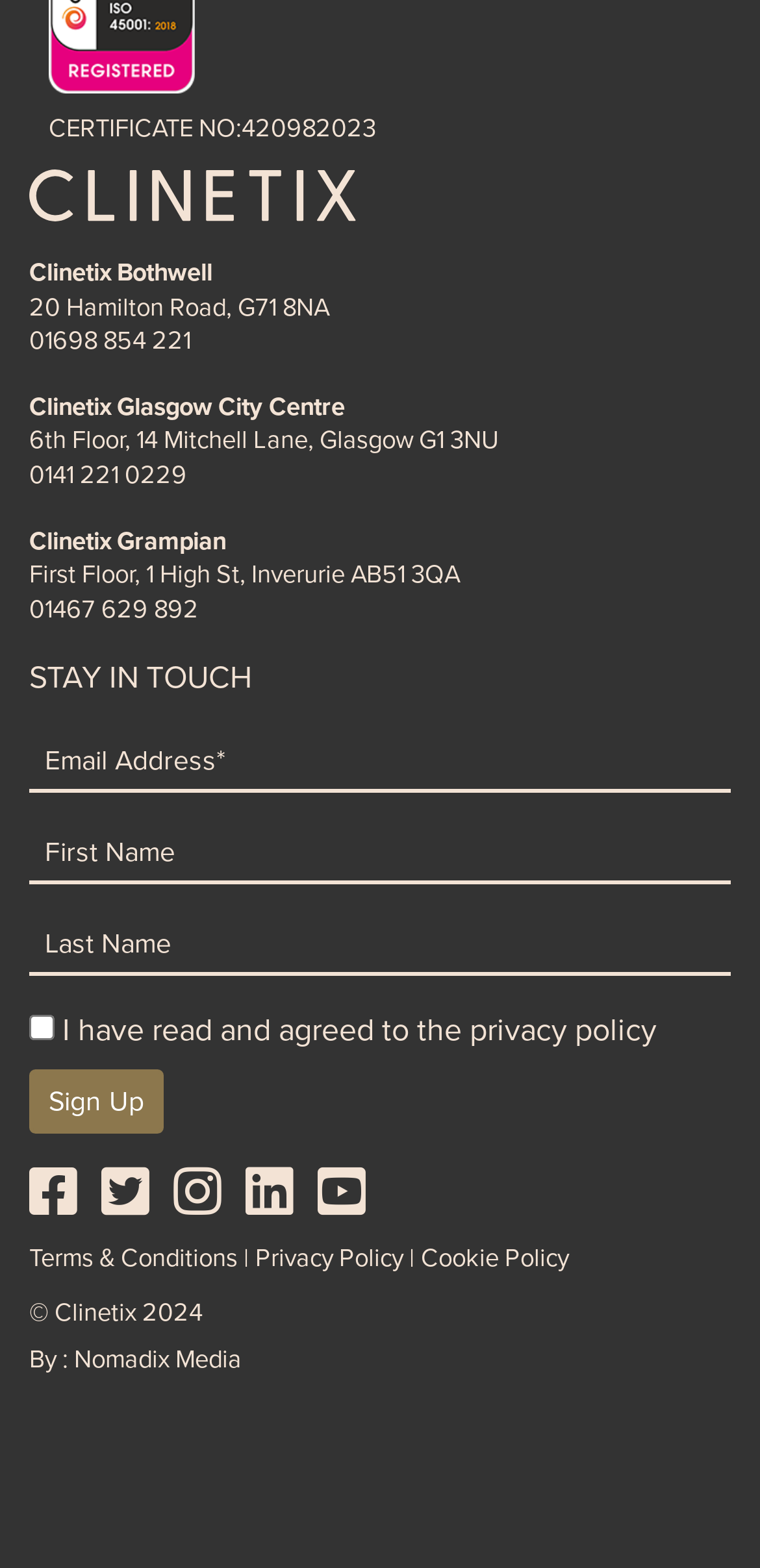Identify the bounding box coordinates of the region that should be clicked to execute the following instruction: "Click Terms & Conditions".

[0.038, 0.791, 0.313, 0.814]